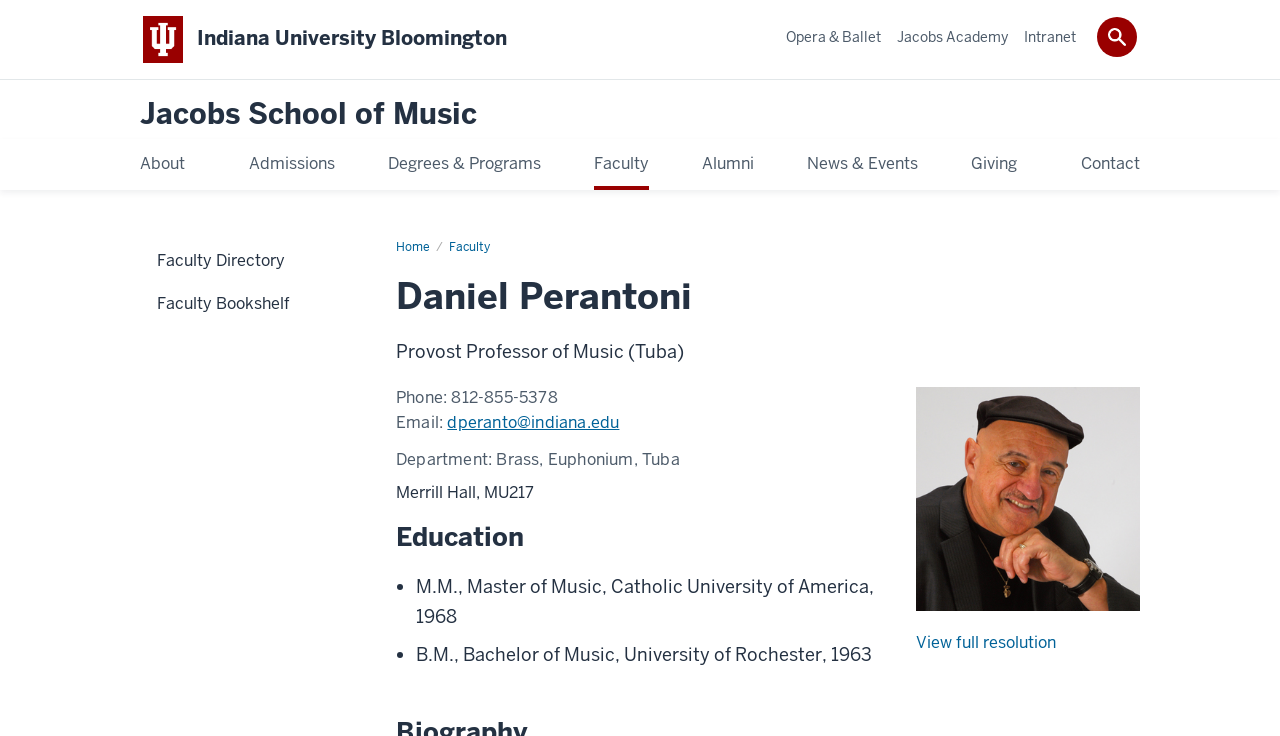Bounding box coordinates are specified in the format (top-left x, top-left y, bottom-right x, bottom-right y). All values are floating point numbers bounded between 0 and 1. Please provide the bounding box coordinate of the region this sentence describes: Degrees & Programs

[0.303, 0.204, 0.423, 0.24]